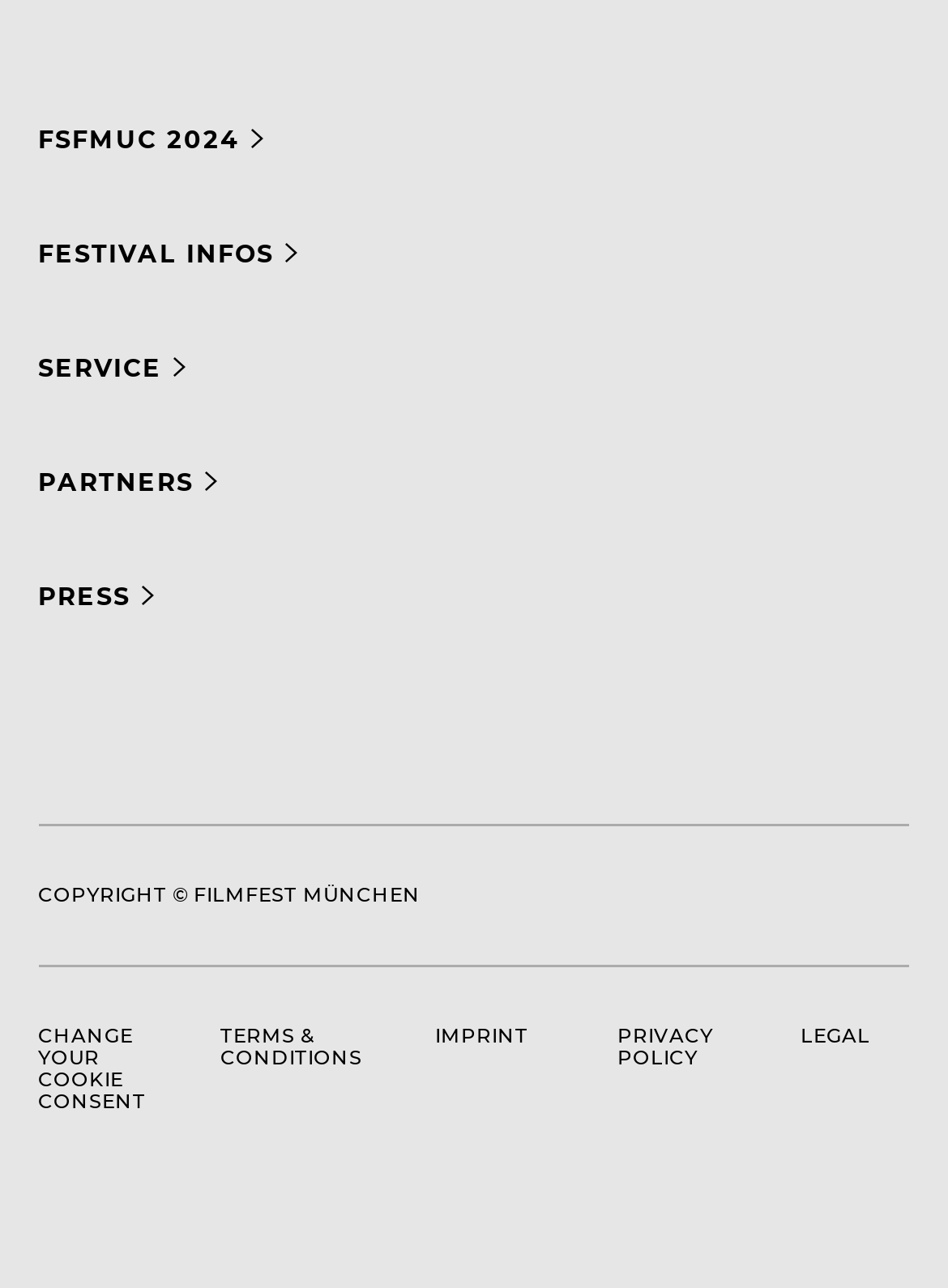What is the purpose of the 'CHANGE YOUR COOKIE CONSENT' link?
Refer to the screenshot and deliver a thorough answer to the question presented.

The 'CHANGE YOUR COOKIE CONSENT' link is likely to allow users to modify their cookie settings, indicating that the website uses cookies and provides users with the option to adjust their consent.